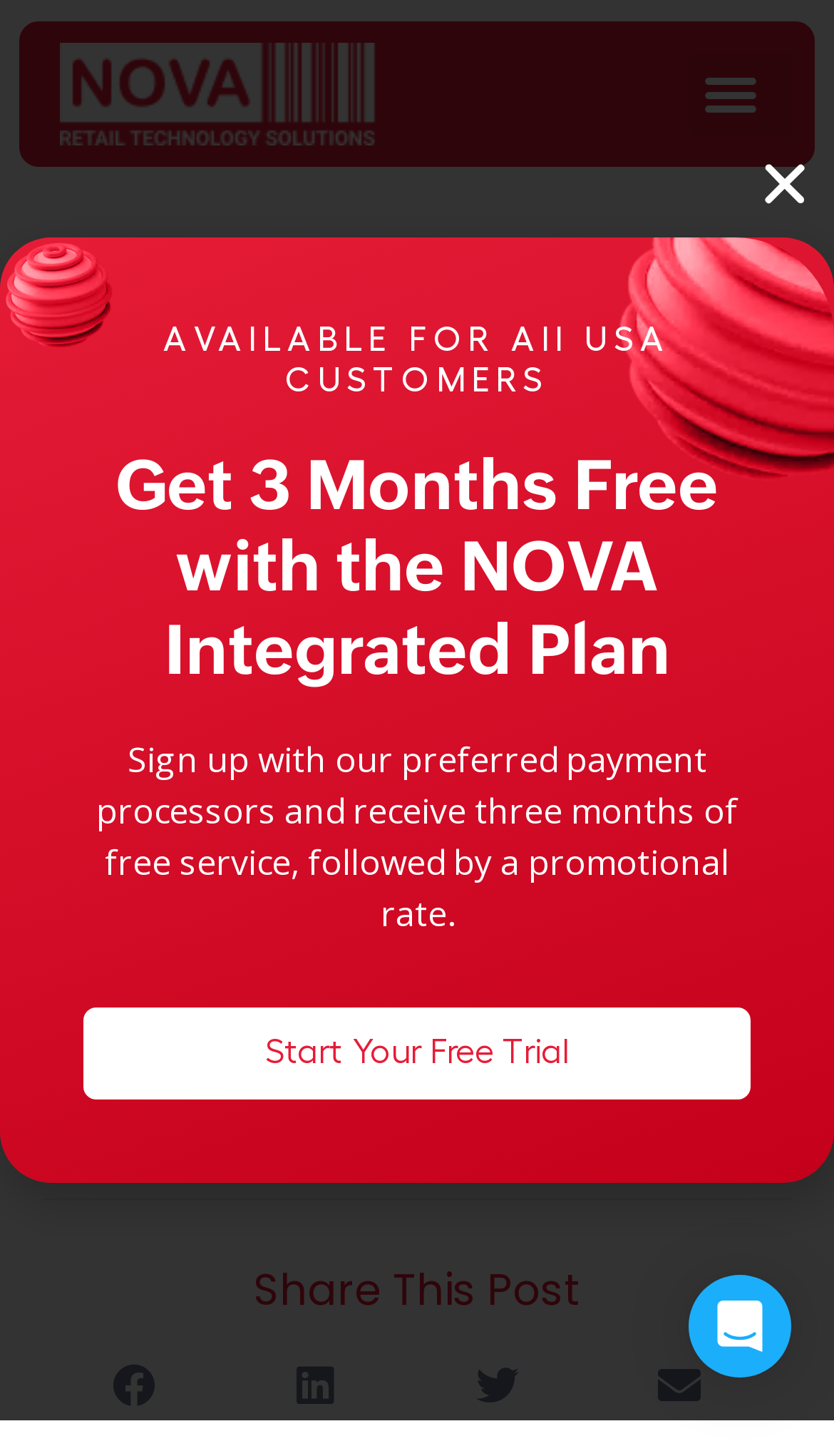Give a detailed account of the webpage.

This webpage appears to be a blog post or article discussing the importance of certain types of customers in retail businesses. At the top left of the page, there is a logo image, and to the right of it, a menu toggle button. Below the logo, there is a main heading that reads "Some Types of Customers Are Worth More Than You Think. Retail POS Can Show You Why". 

Underneath the main heading, there are two lines of text, one indicating the date "May 11, 2017" and the other labeled as "Uncategorized". 

Further down the page, there is a section with a heading "Share This Post" followed by four social media sharing buttons for Facebook, LinkedIn, Twitter, and email. 

On the right side of the page, there is a section with a heading "AVAILABLE FOR All USA CUSTOMERS" and a promotional offer to "Get 3 Months Free with the NOVA Integrated Plan". Below this, there is a paragraph of text describing the offer, followed by a heading "Start Your Free Trial" with a link to initiate the trial. 

At the top right corner of the page, there is a button to close a window or dialog, and at the bottom right corner, there is an Intercom messenger button with an associated image.